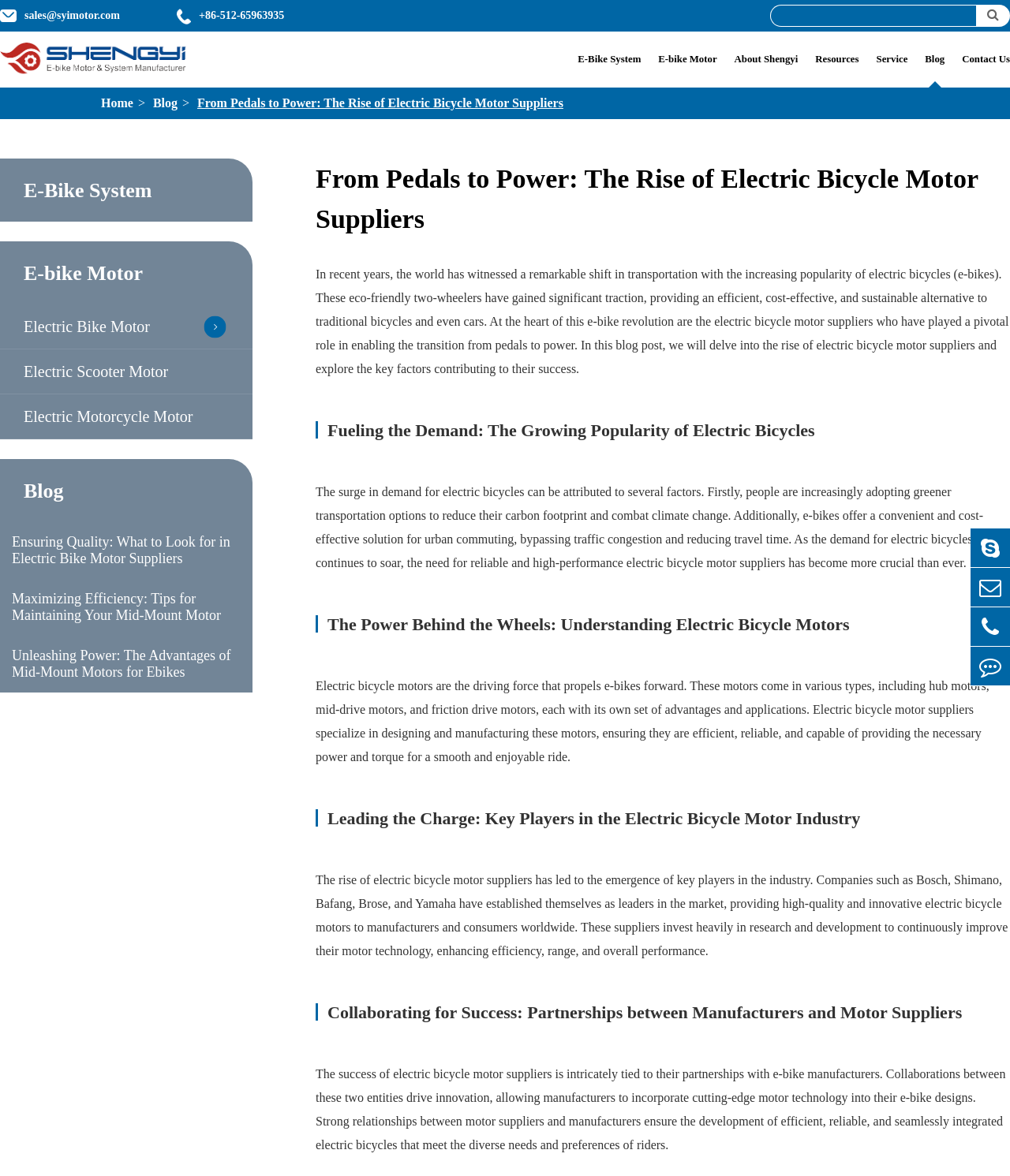Using the webpage screenshot, find the UI element described by parent_node: +86-512-65963935 title="TEL". Provide the bounding box coordinates in the format (top-left x, top-left y, bottom-right x, bottom-right y), ensuring all values are floating point numbers between 0 and 1.

[0.961, 0.517, 1.0, 0.55]